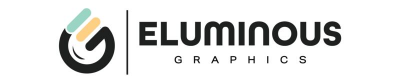Describe all elements and aspects of the image.

The image showcases the logo of Eluminous Graphics, a design company. The logo features a modern and stylized design that combines colorful elements with the company name prominently displayed. The use of bold typography in the word "ELUMINOUS" emphasizes creativity and professionalism. Below, the word "GRAPHICS" is rendered in a lighter weight, complementing the overall aesthetic. This branding reflects the company’s focus on graphic design services, making it a recognizable mark in the design industry. The clean lines and vibrant colors suggest a contemporary approach to design, appealing to a diverse clientele seeking innovative graphic solutions.